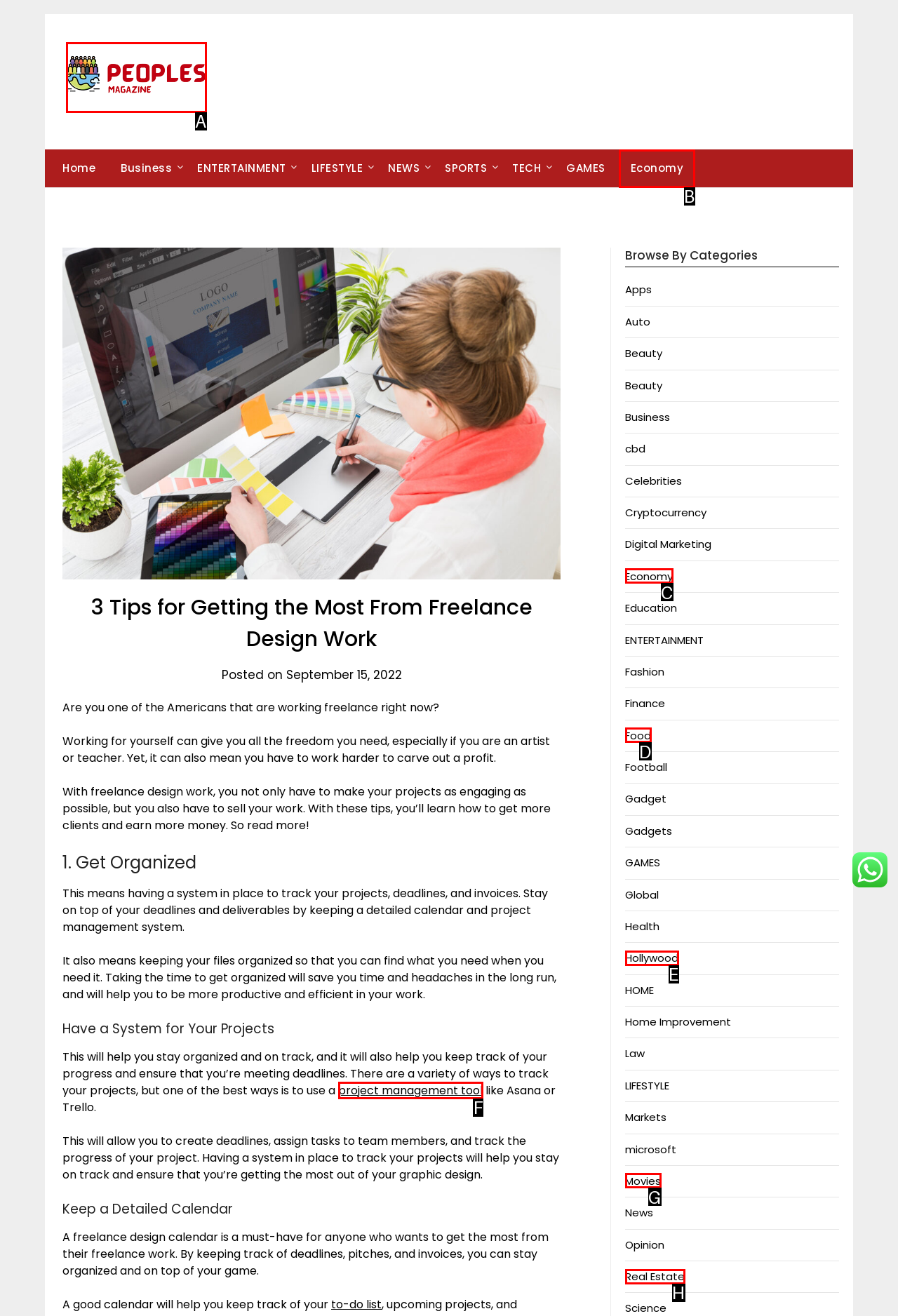Determine the HTML element to be clicked to complete the task: Learn more about 'project management tool'. Answer by giving the letter of the selected option.

F